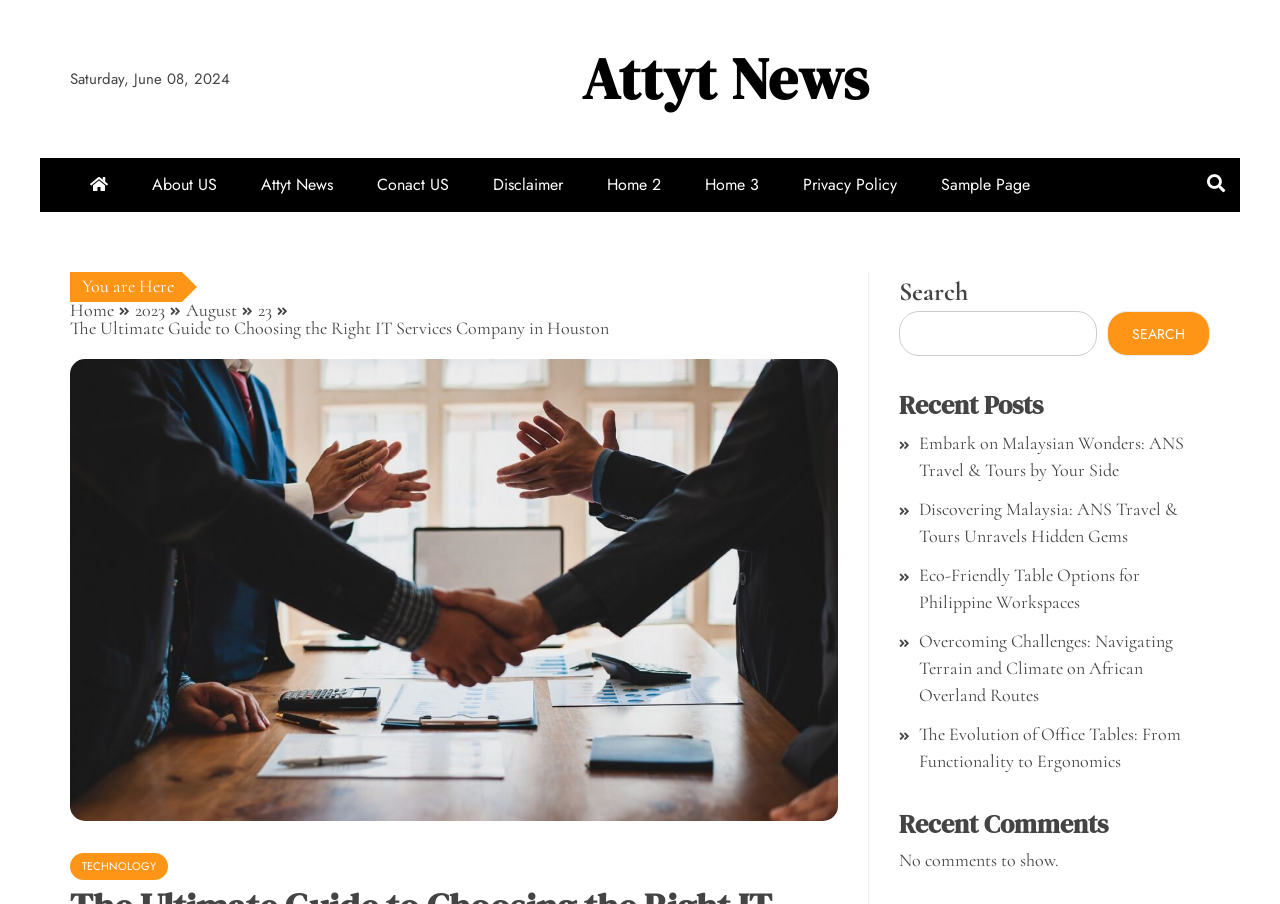Please specify the coordinates of the bounding box for the element that should be clicked to carry out this instruction: "Go to Attyt News homepage". The coordinates must be four float numbers between 0 and 1, formatted as [left, top, right, bottom].

[0.455, 0.043, 0.679, 0.131]